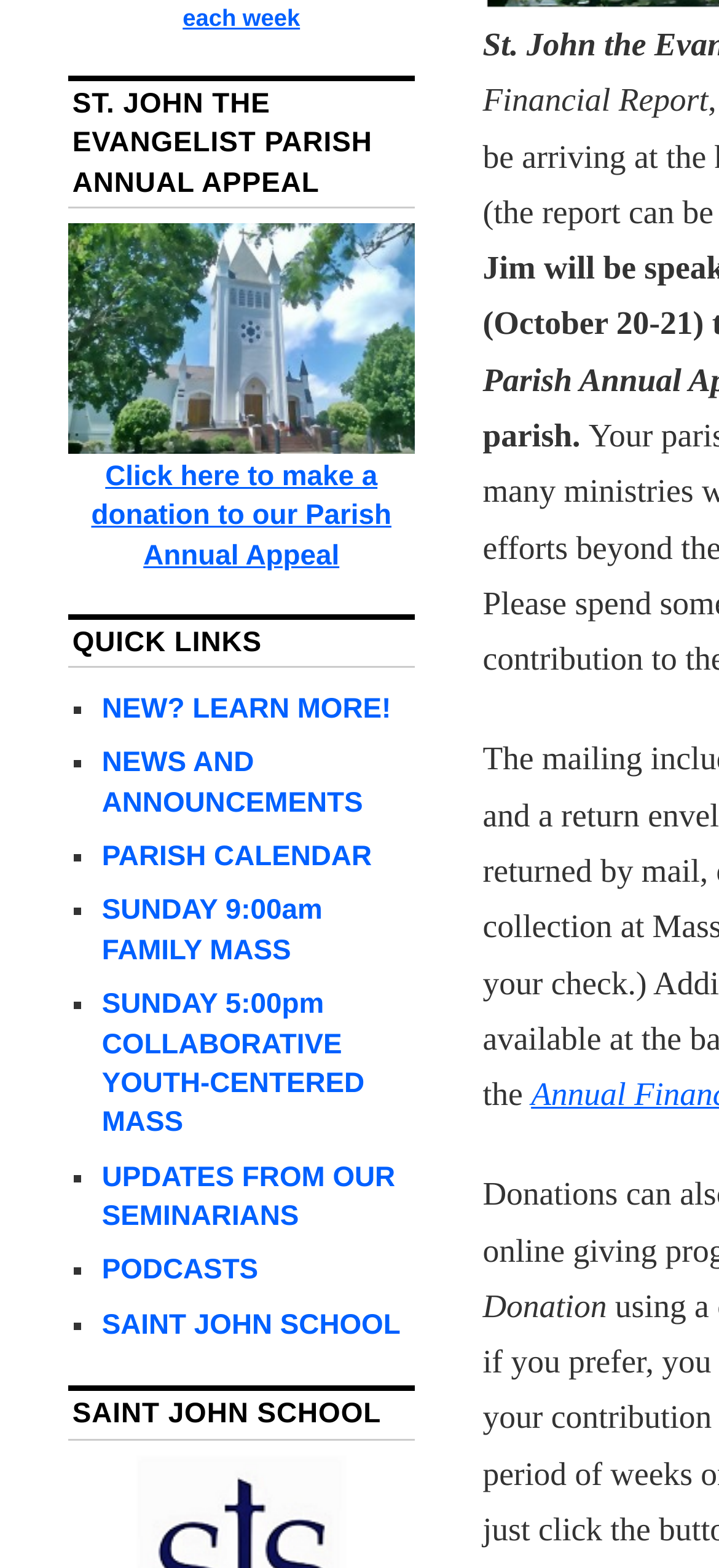Could you locate the bounding box coordinates for the section that should be clicked to accomplish this task: "Explore Easter activities in Frisco".

None